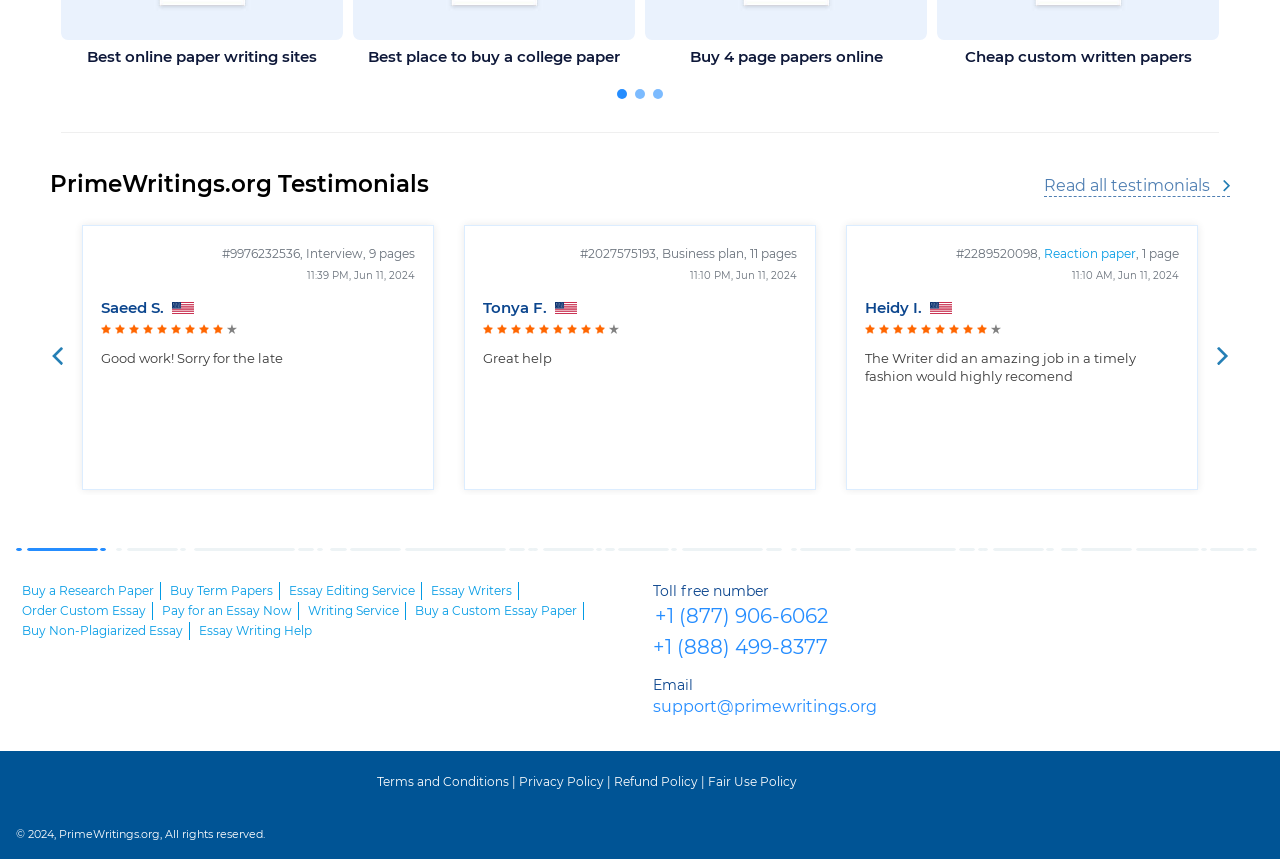Please identify the bounding box coordinates of the clickable area that will allow you to execute the instruction: "Check the terms and conditions".

[0.295, 0.903, 0.398, 0.917]